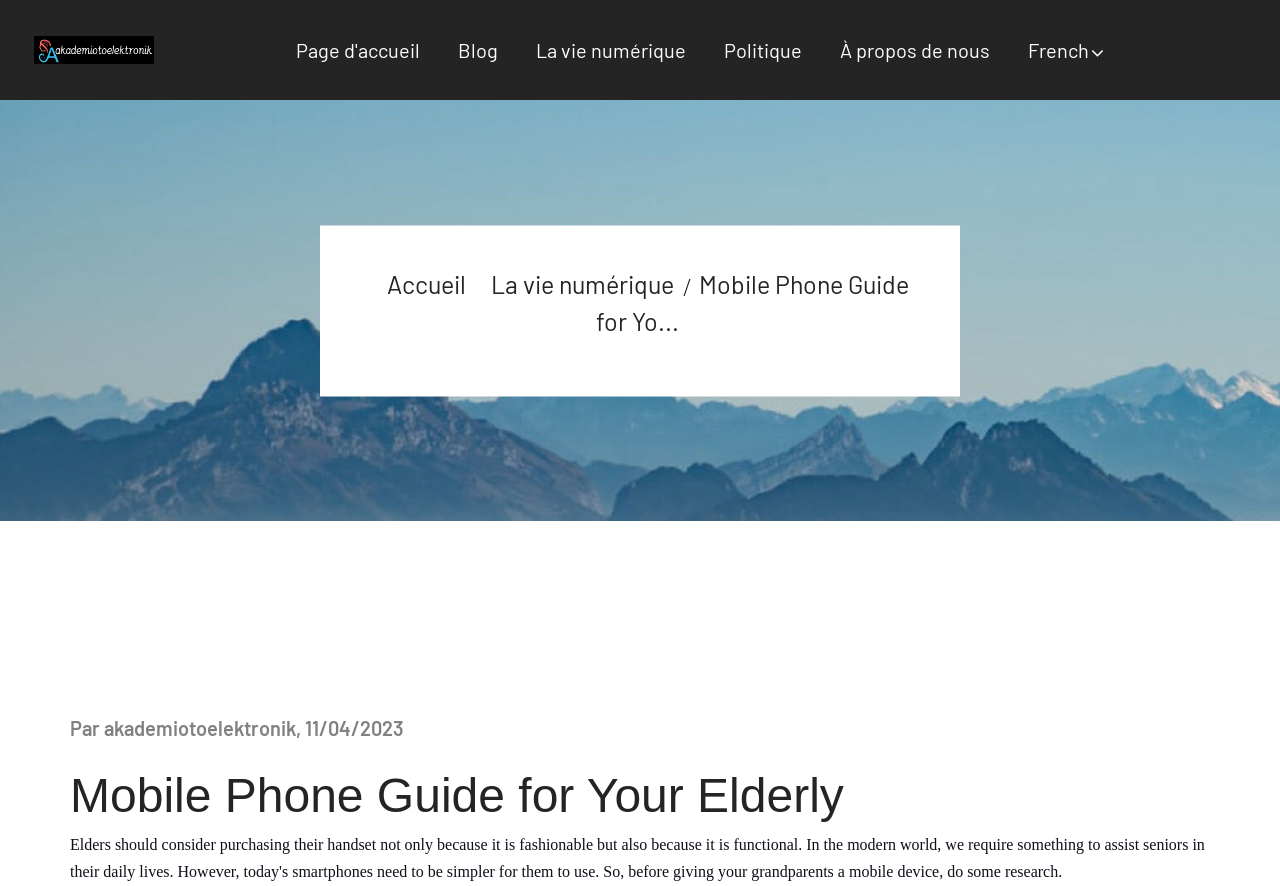Offer an extensive depiction of the webpage and its key elements.

The webpage is a mobile phone guide specifically designed for the elderly. At the top left corner, there is a logo of "akademiotoelektronik" accompanied by a link to the same name. Below the logo, there is a navigation menu with five links: "Page d'accueil", "Blog", "La vie numérique", "Politique", and "À propos de nous". To the right of the navigation menu, there is a language option "French". 

Further down, there is another set of links, including "Accueil" and "La vie numérique", which are positioned above the main content. The main content is headed by a title "Mobile Phone Guide for Your Elderly" and a subtitle "Par akademiotoelektronik, 11/04/2023", indicating the author and publication date.